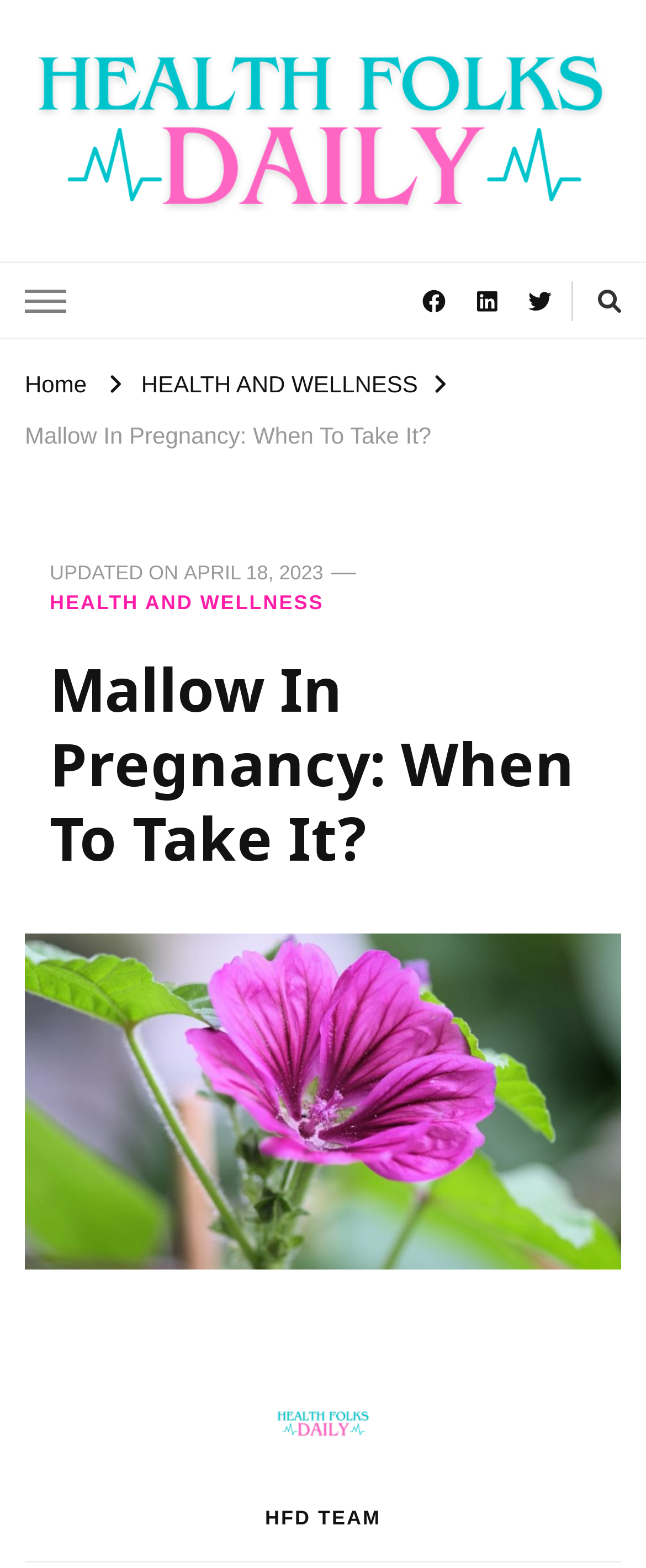Identify the bounding box coordinates of the region that should be clicked to execute the following instruction: "Visit the Facebook page".

None